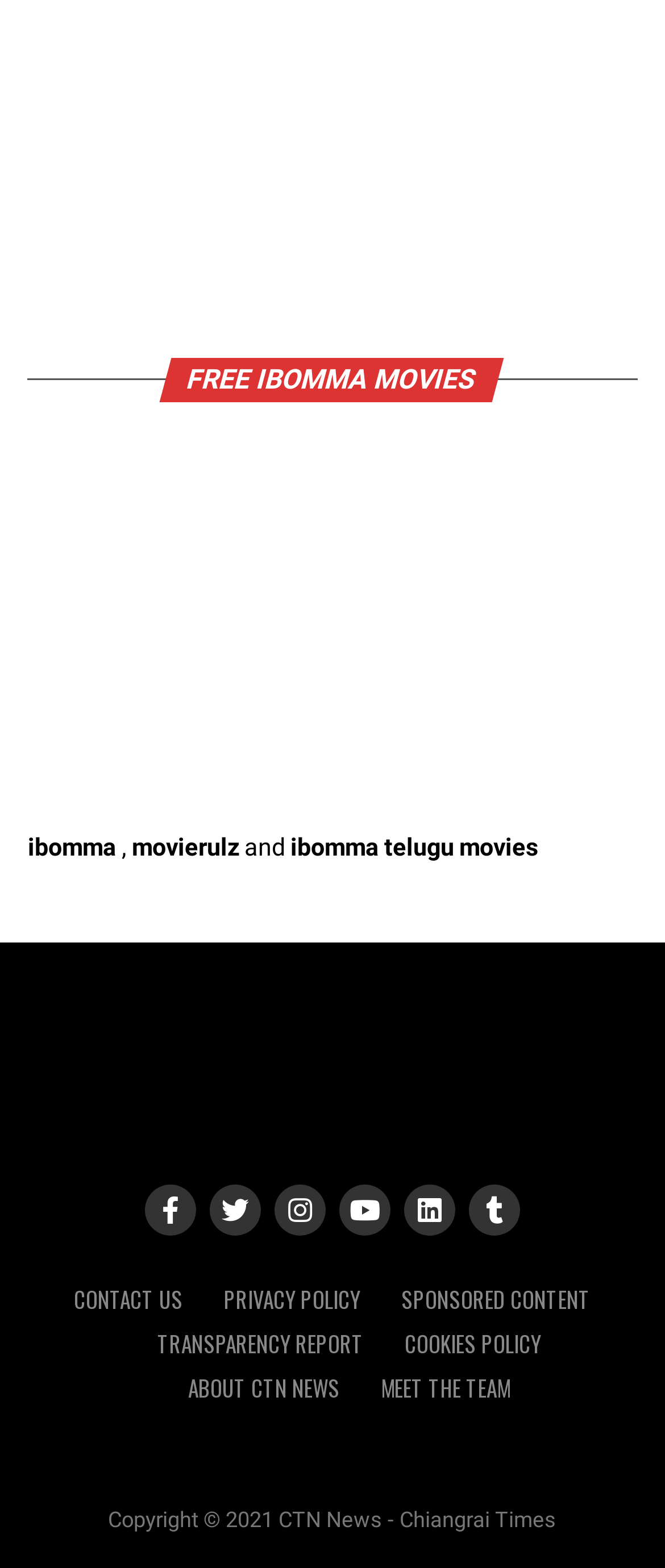Determine the bounding box coordinates of the clickable element to achieve the following action: 'access the eighth link'. Provide the coordinates as four float values between 0 and 1, formatted as [left, top, right, bottom].

None